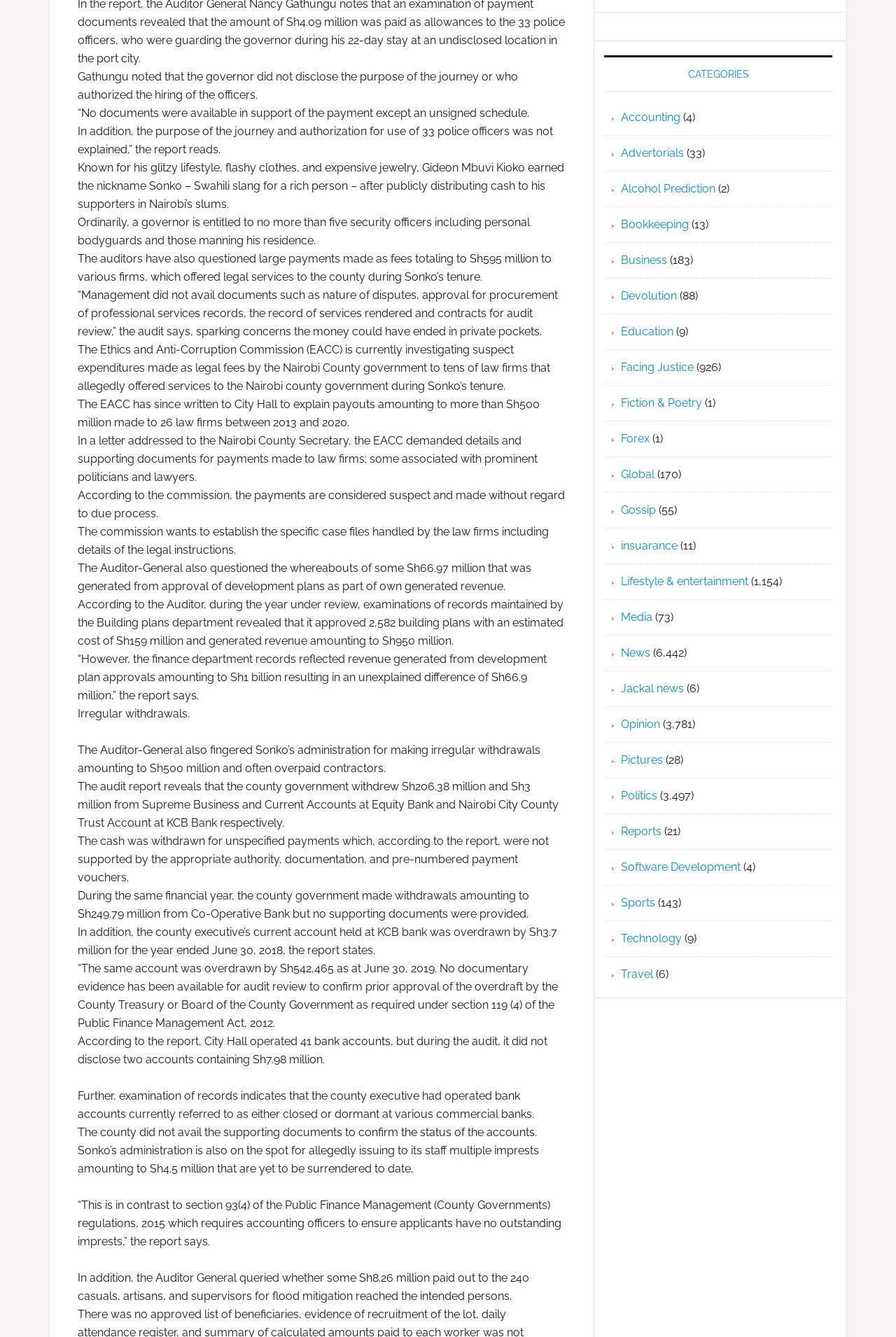Determine the bounding box coordinates of the UI element that matches the following description: "aria-label="Add to Wishlist"". The coordinates should be four float numbers between 0 and 1 in the format [left, top, right, bottom].

None